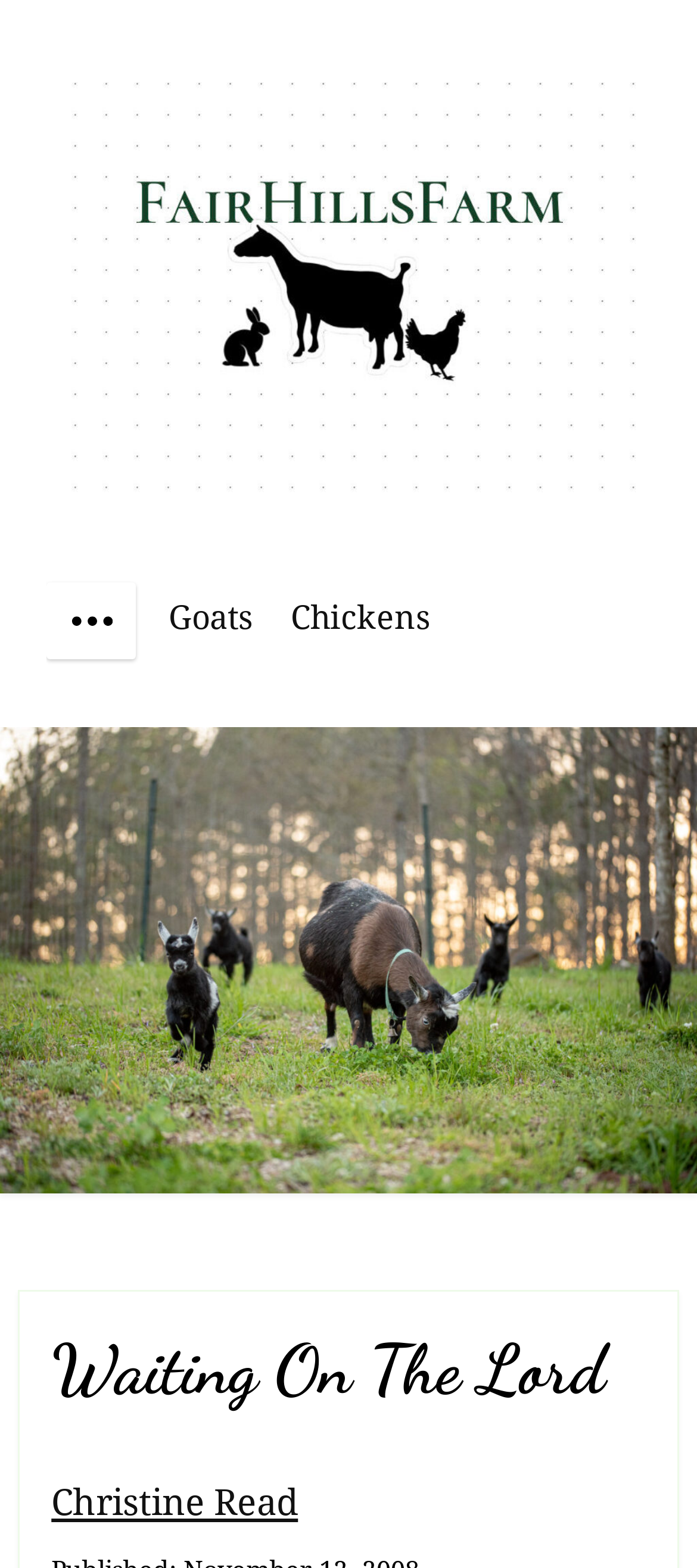Give a short answer using one word or phrase for the question:
How many menu items are there in the header?

3